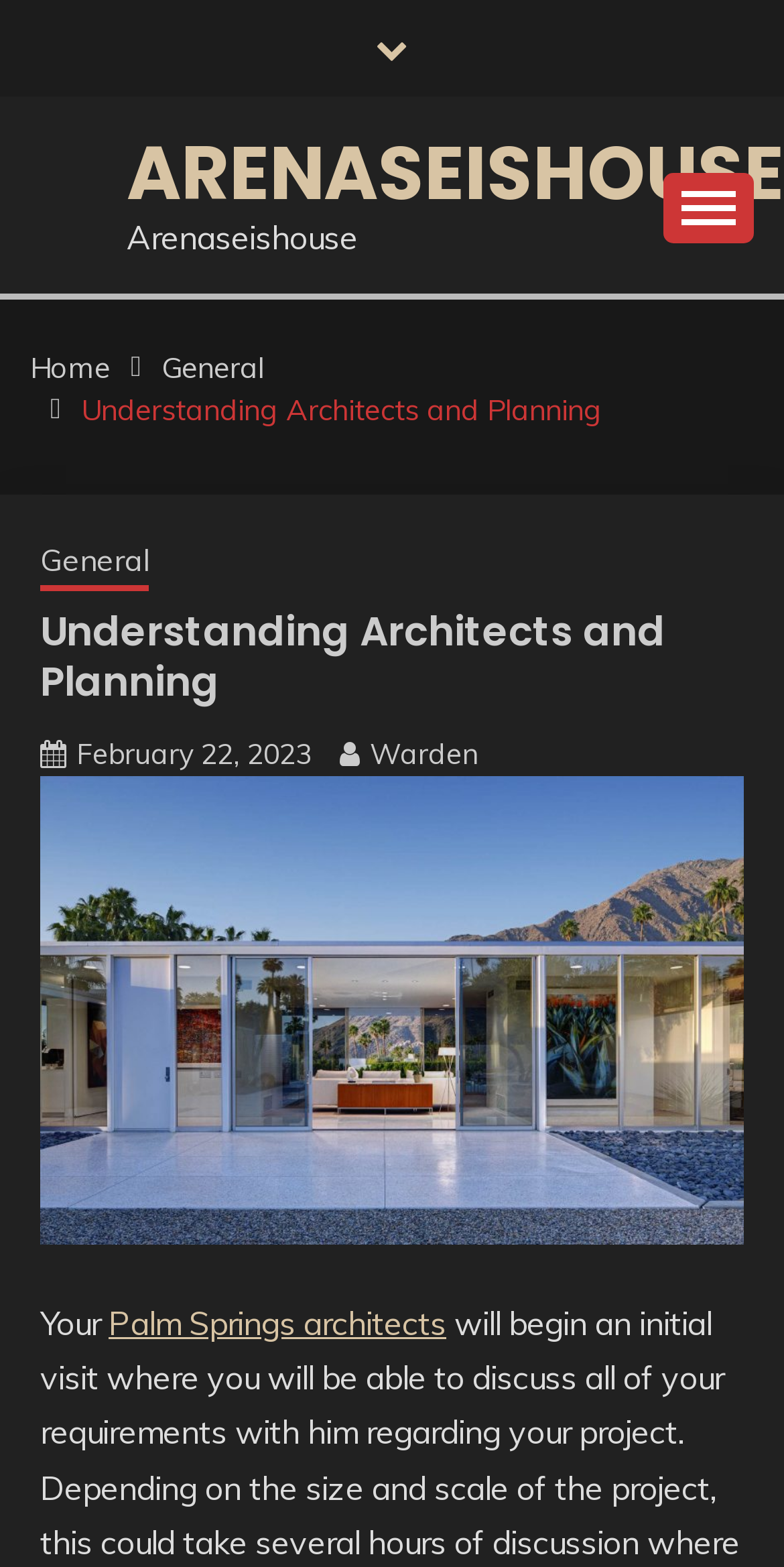Find the bounding box coordinates of the clickable area required to complete the following action: "Click on the '' button".

[0.805, 0.761, 0.923, 0.814]